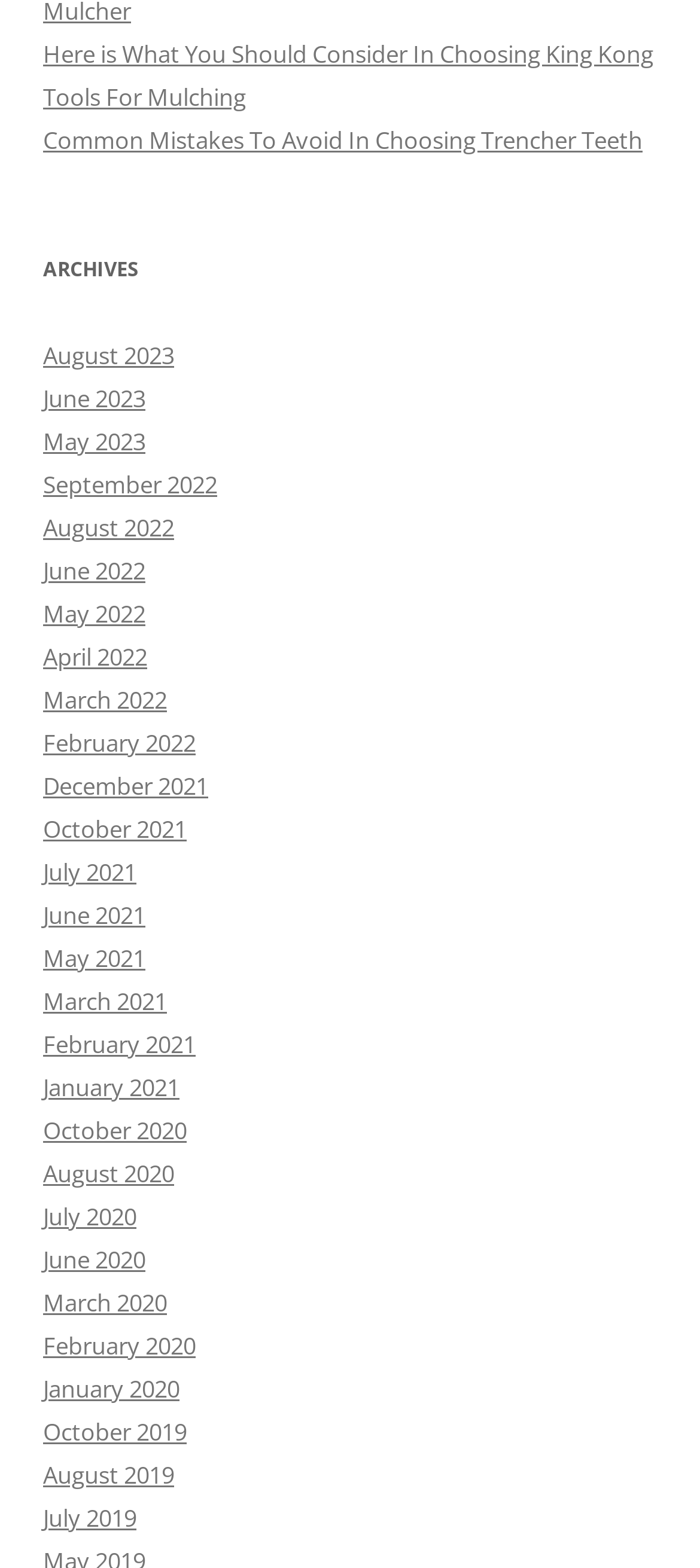Using the element description provided, determine the bounding box coordinates in the format (top-left x, top-left y, bottom-right x, bottom-right y). Ensure that all values are floating point numbers between 0 and 1. Element description: October 2020

[0.062, 0.711, 0.267, 0.731]